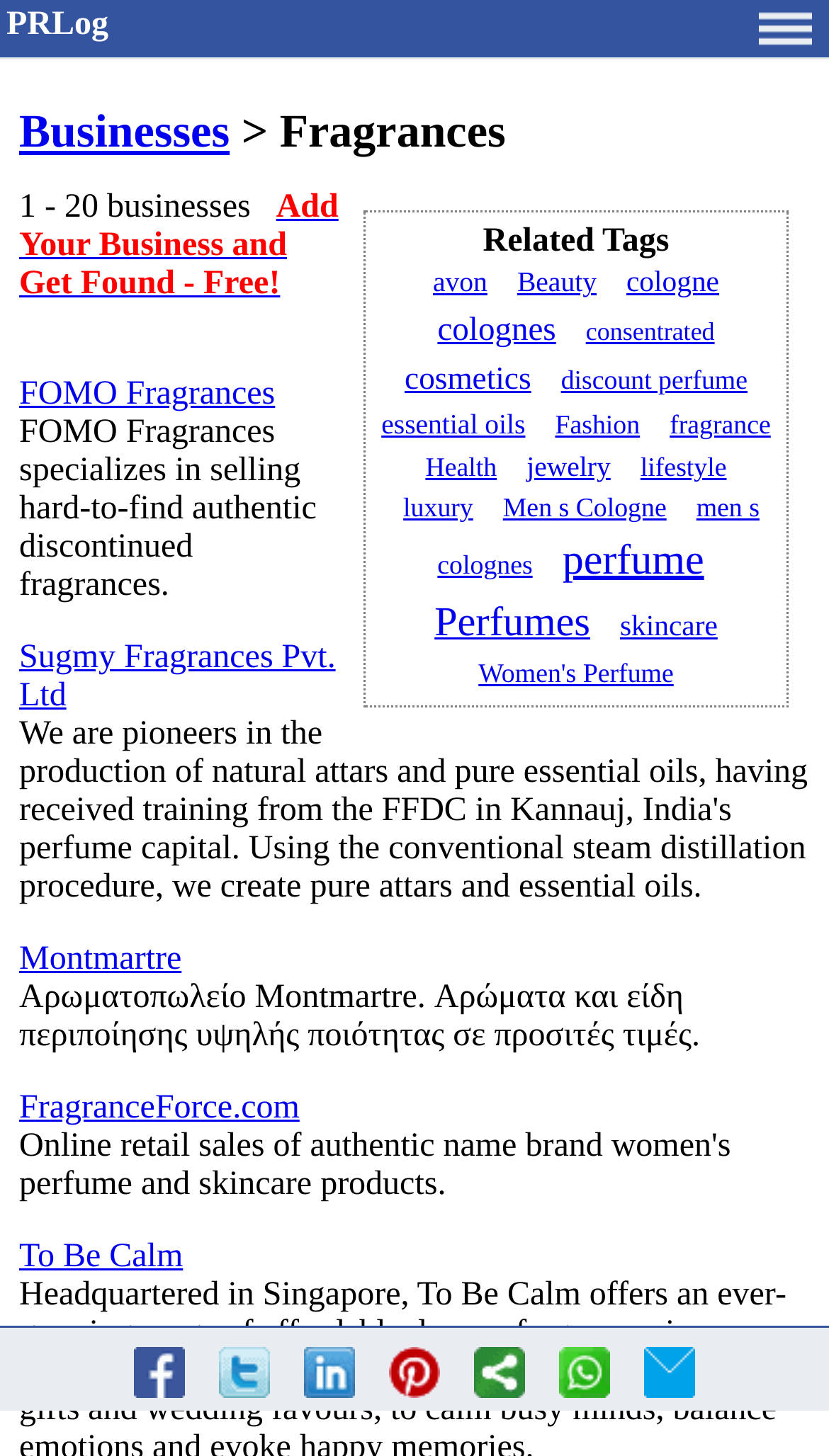Locate the bounding box coordinates of the clickable element to fulfill the following instruction: "Browse businesses". Provide the coordinates as four float numbers between 0 and 1 in the format [left, top, right, bottom].

[0.023, 0.071, 0.977, 0.109]